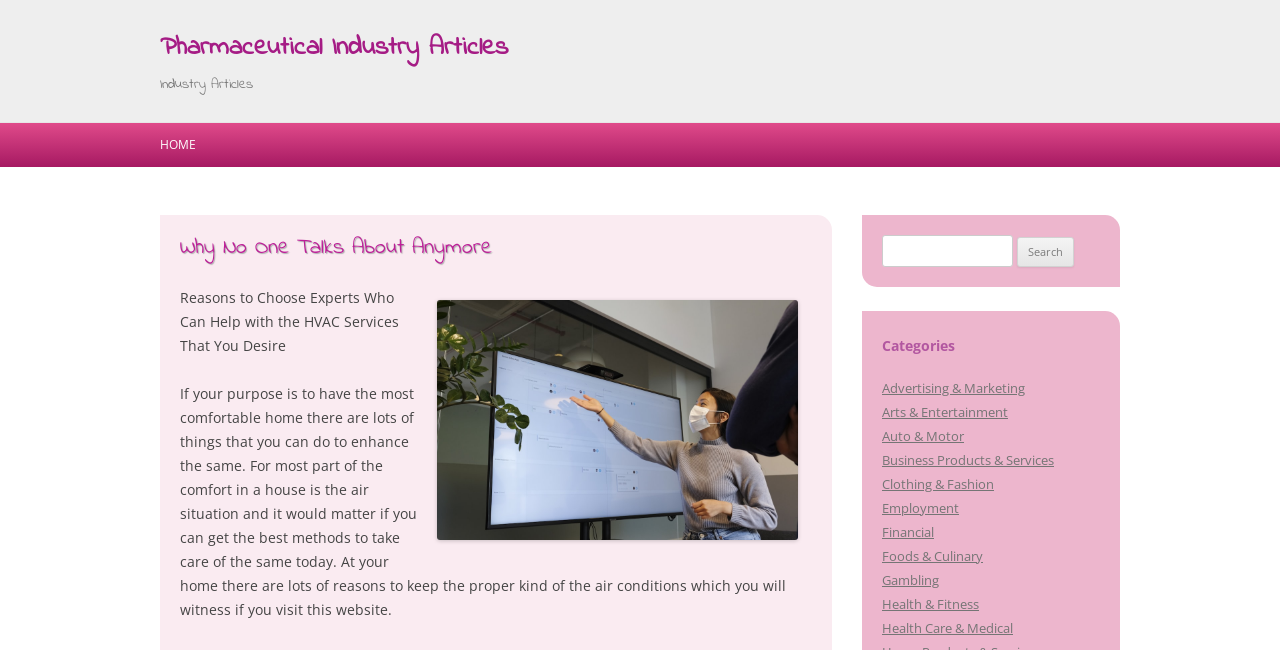Please find the bounding box coordinates of the element that needs to be clicked to perform the following instruction: "Go to HOME page". The bounding box coordinates should be four float numbers between 0 and 1, represented as [left, top, right, bottom].

[0.125, 0.189, 0.153, 0.257]